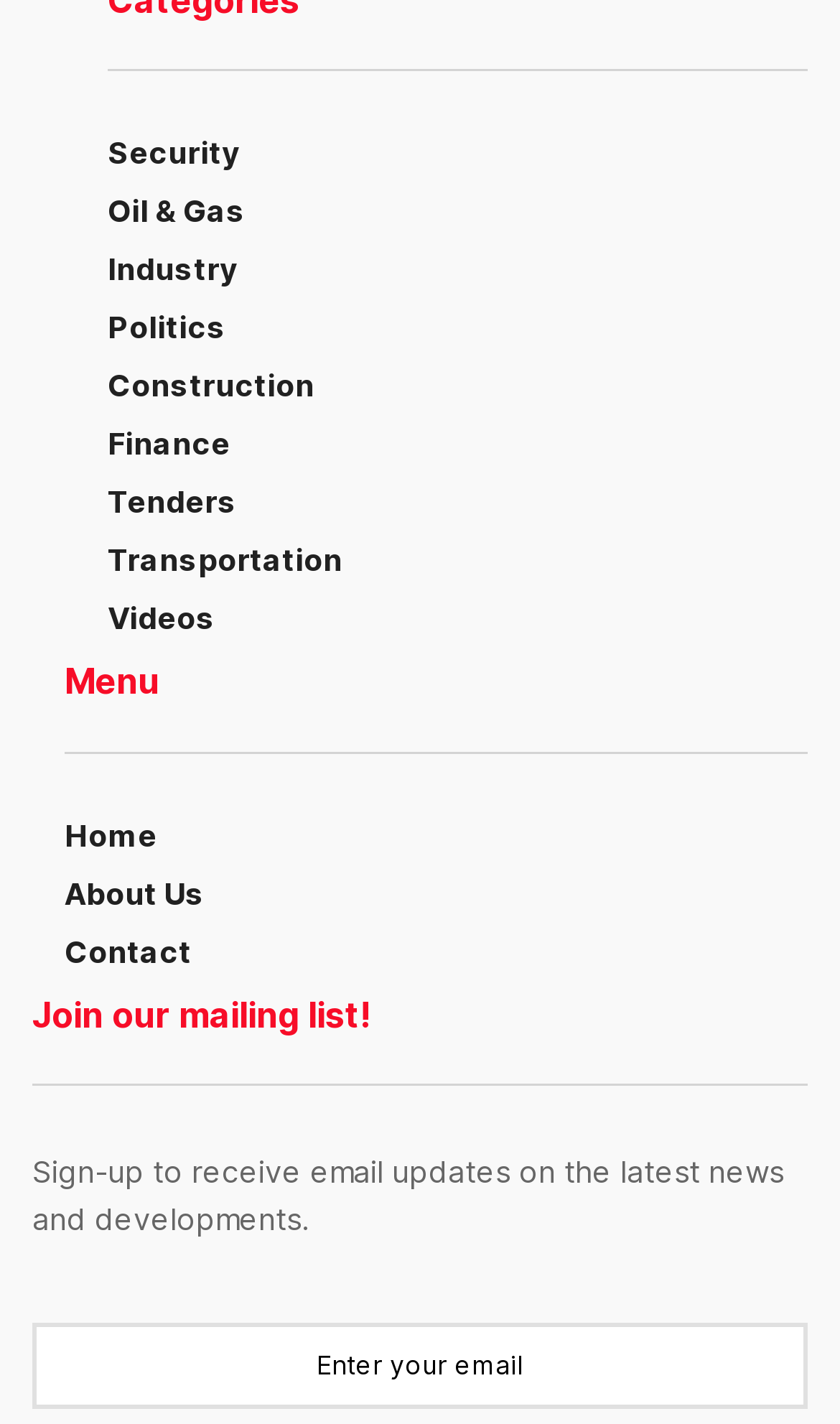Using the image as a reference, answer the following question in as much detail as possible:
How many links are there in the menu?

There are 9 links in the menu, which are 'Home', 'About Us', 'Contact', 'Security', 'Oil & Gas', 'Industry', 'Politics', 'Construction', and 'Finance'.